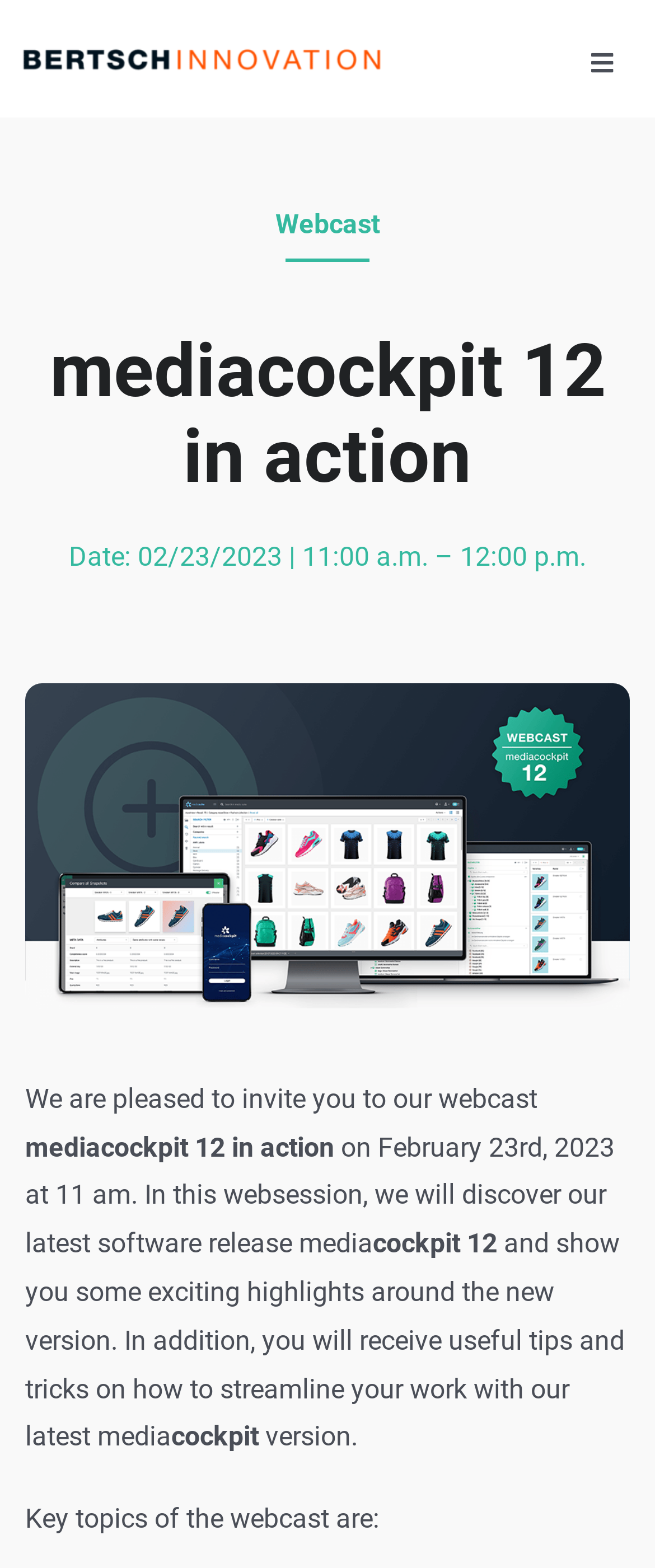Please analyze the image and give a detailed answer to the question:
What time does the webcast start?

The start time of the webcast can be found in the text '| 11:00 a.m. – 12:00 p.m.' which is located below the date of the webcast.